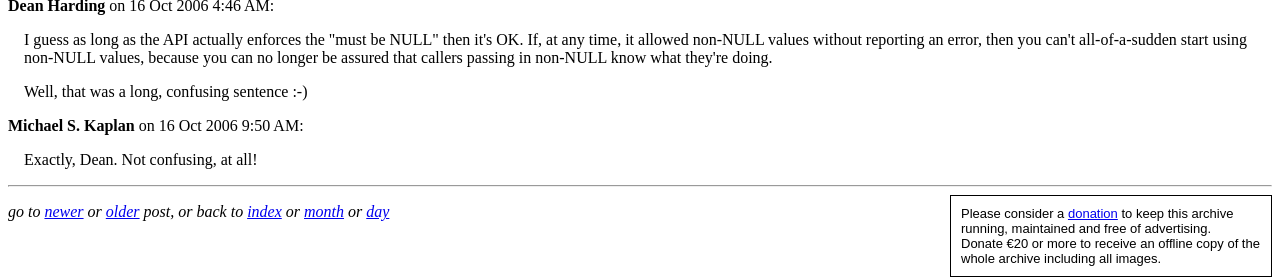What is the tone of the second comment?
Using the image, give a concise answer in the form of a single word or short phrase.

Humorous